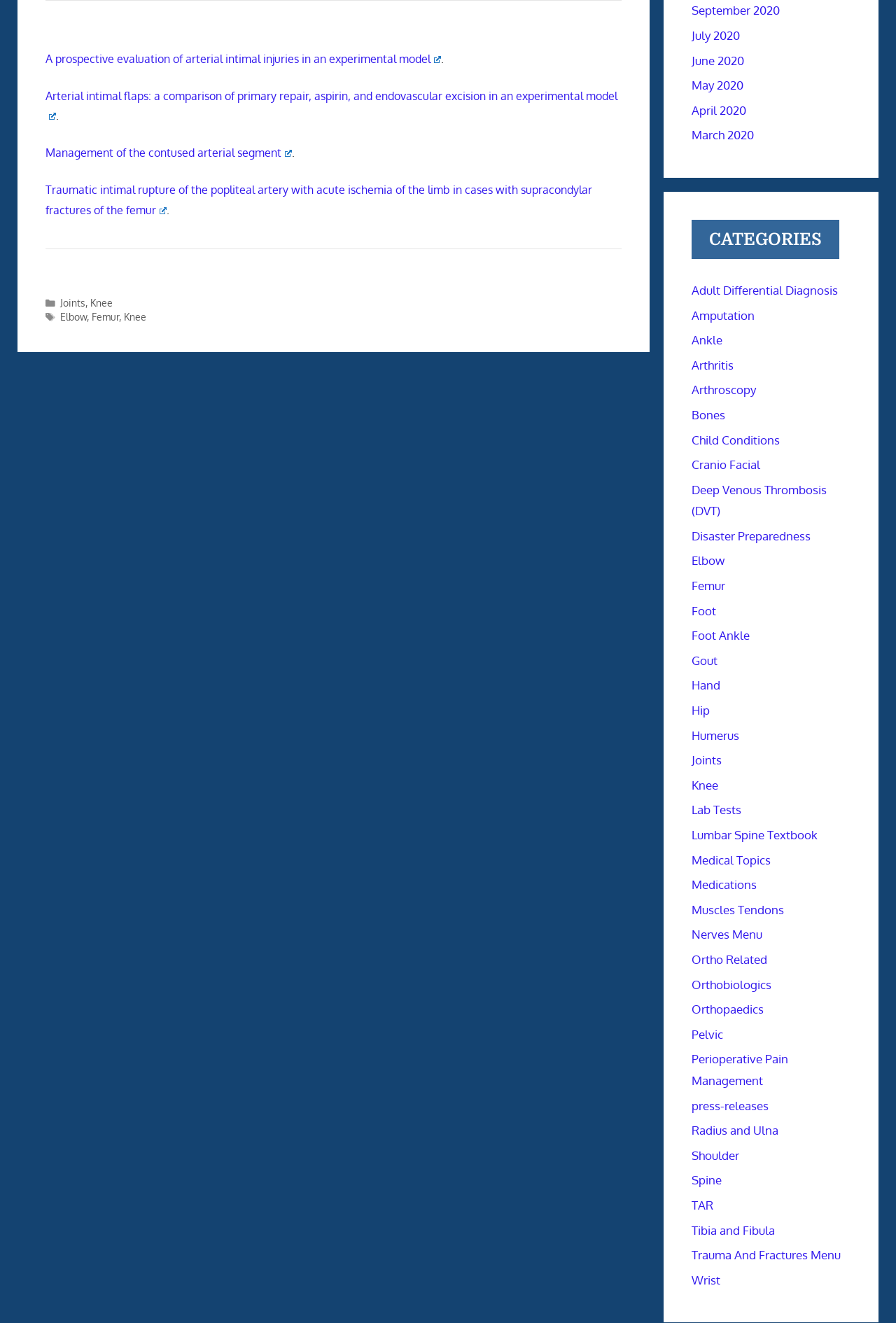Please determine the bounding box coordinates of the area that needs to be clicked to complete this task: 'Read about 'Trauma And Fractures Menu''. The coordinates must be four float numbers between 0 and 1, formatted as [left, top, right, bottom].

[0.771, 0.943, 0.938, 0.954]